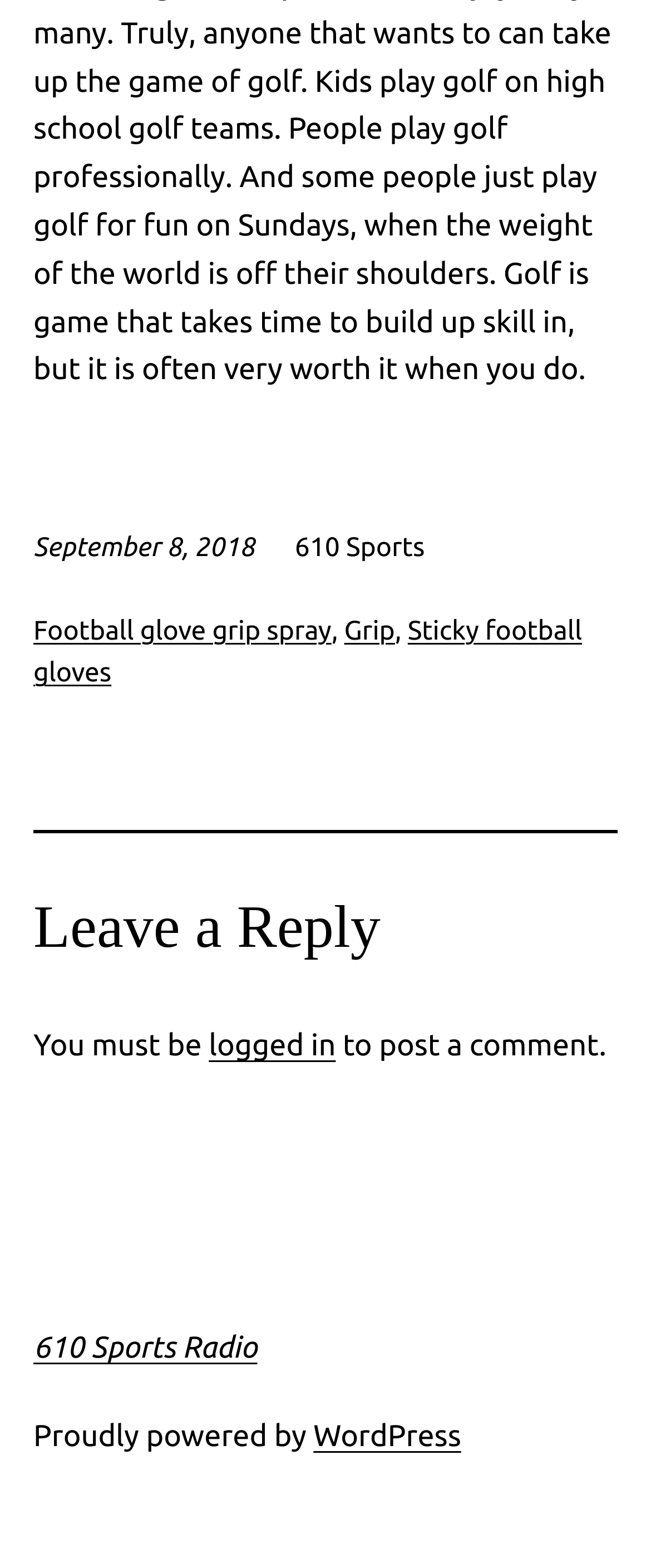Provide a one-word or short-phrase answer to the question:
What is the purpose of the separator element?

To separate content